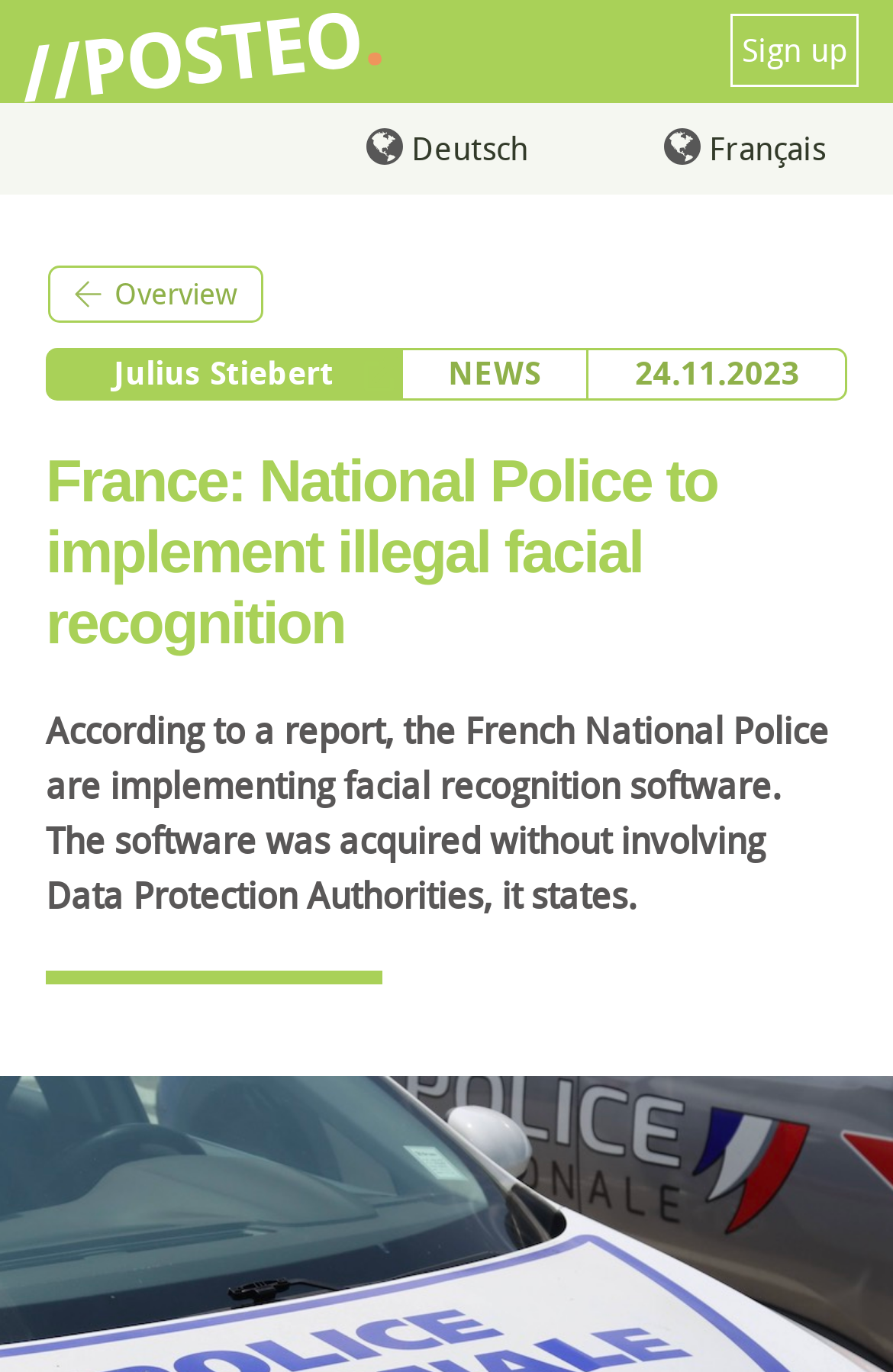What language is the webpage currently in?
Answer with a single word or phrase, using the screenshot for reference.

English